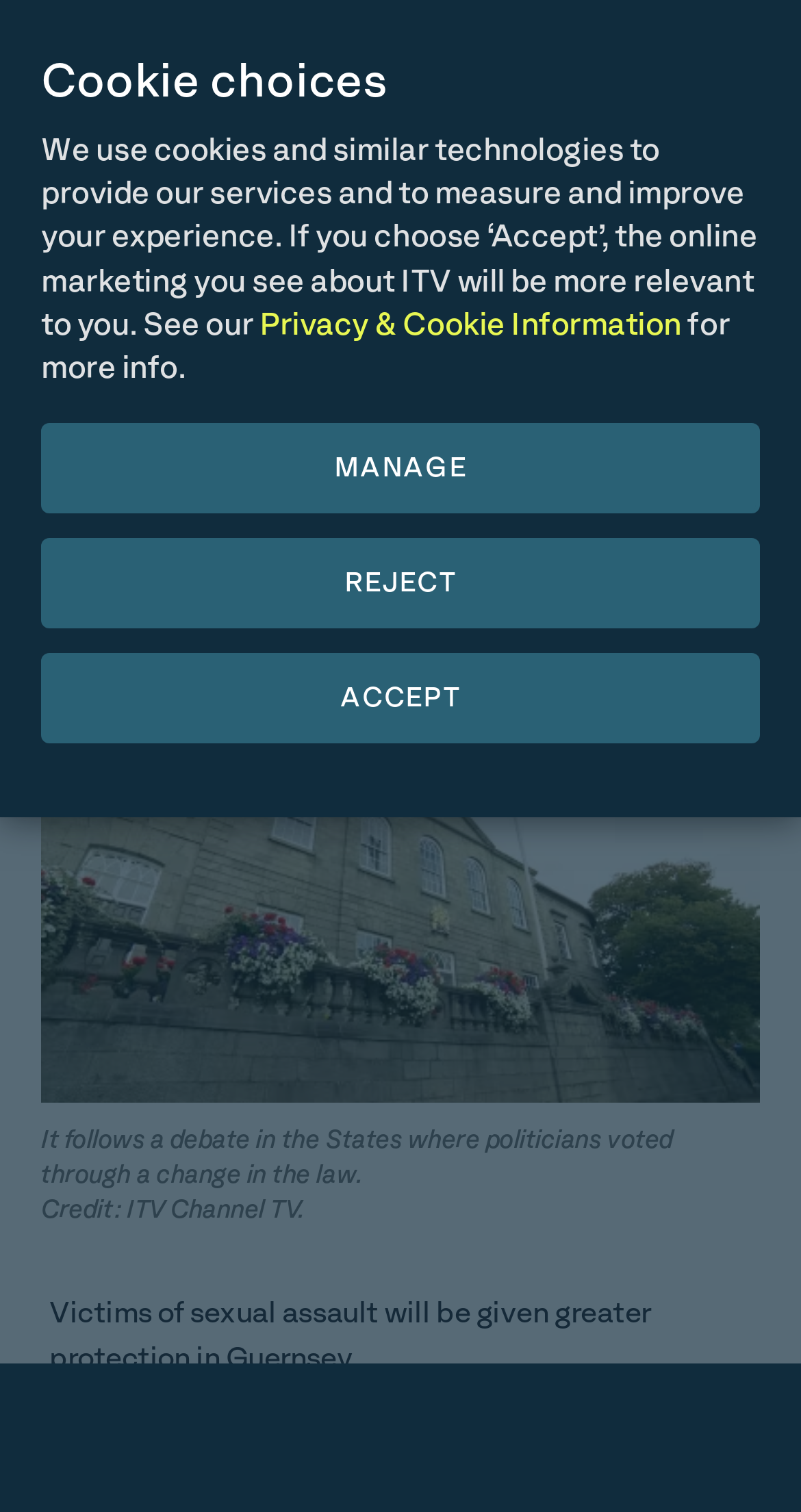Extract the heading text from the webpage.

Victims of sexual assault given more protection in Guernsey